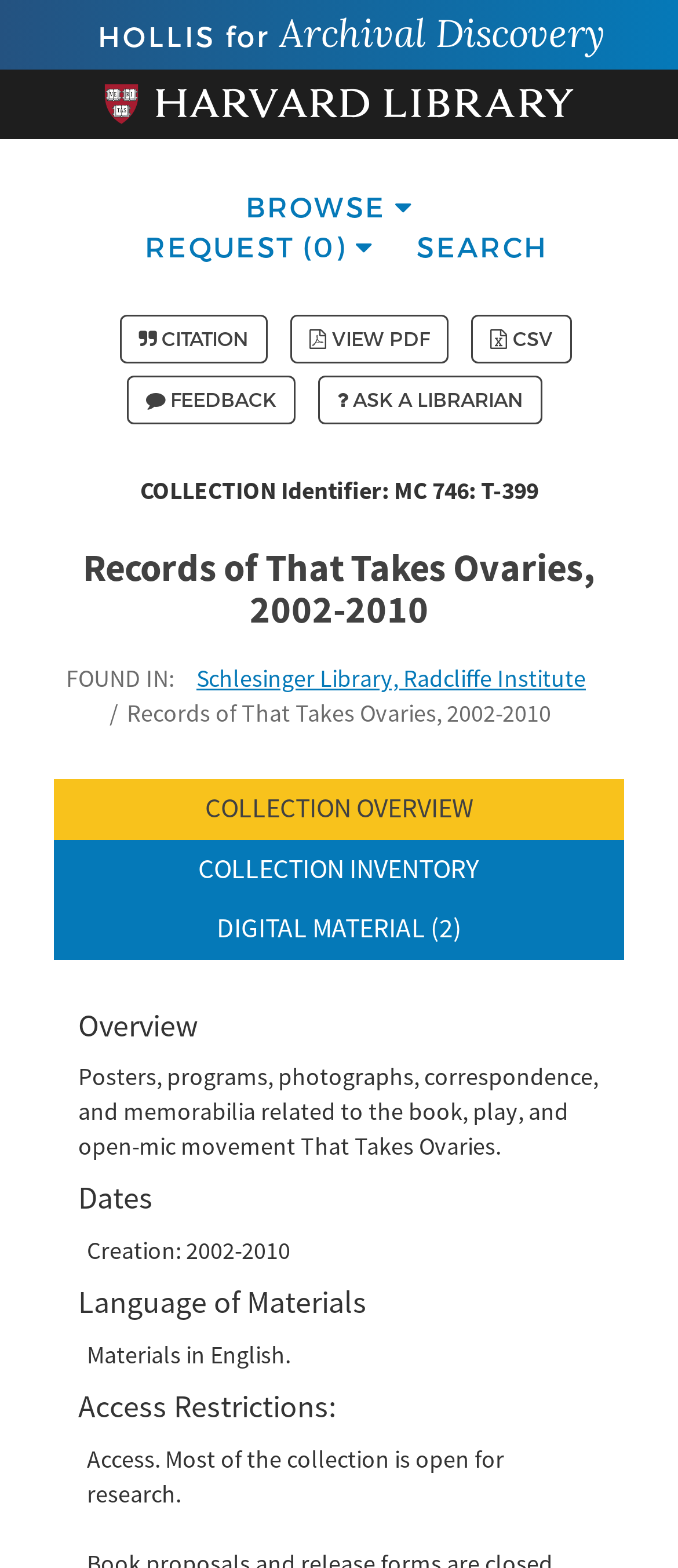Using the given element description, provide the bounding box coordinates (top-left x, top-left y, bottom-right x, bottom-right y) for the corresponding UI element in the screenshot: Browse

[0.363, 0.121, 0.608, 0.142]